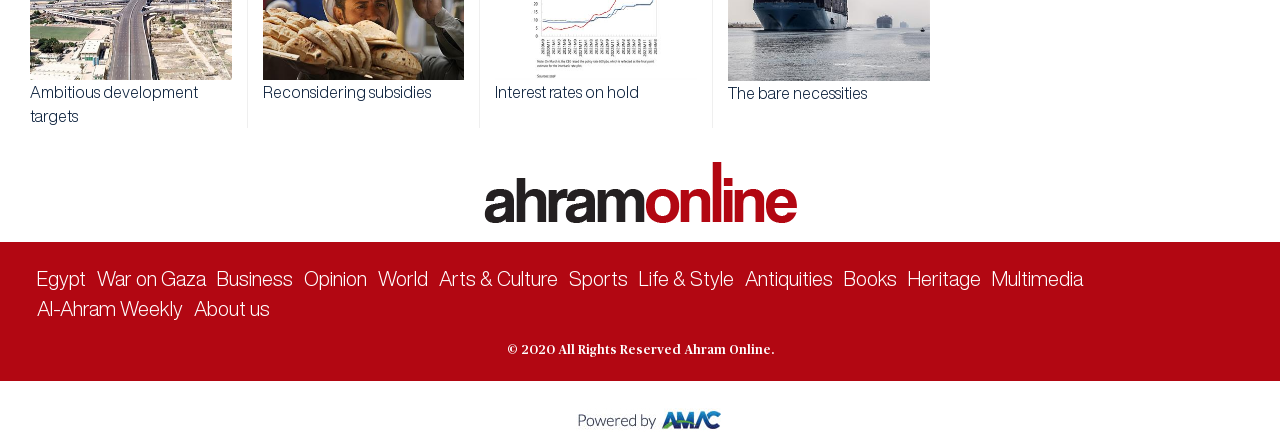How many links are in the footer section?
Use the image to give a comprehensive and detailed response to the question.

I analyzed the footer section of the webpage and found 13 links, including 'Egypt', 'War on Gaza', 'Business', 'Opinion', 'World', 'Arts & Culture', 'Sports', 'Life & Style', 'Antiquities', 'Books', 'Heritage', 'Al-Ahram Weekly', and 'About us'.